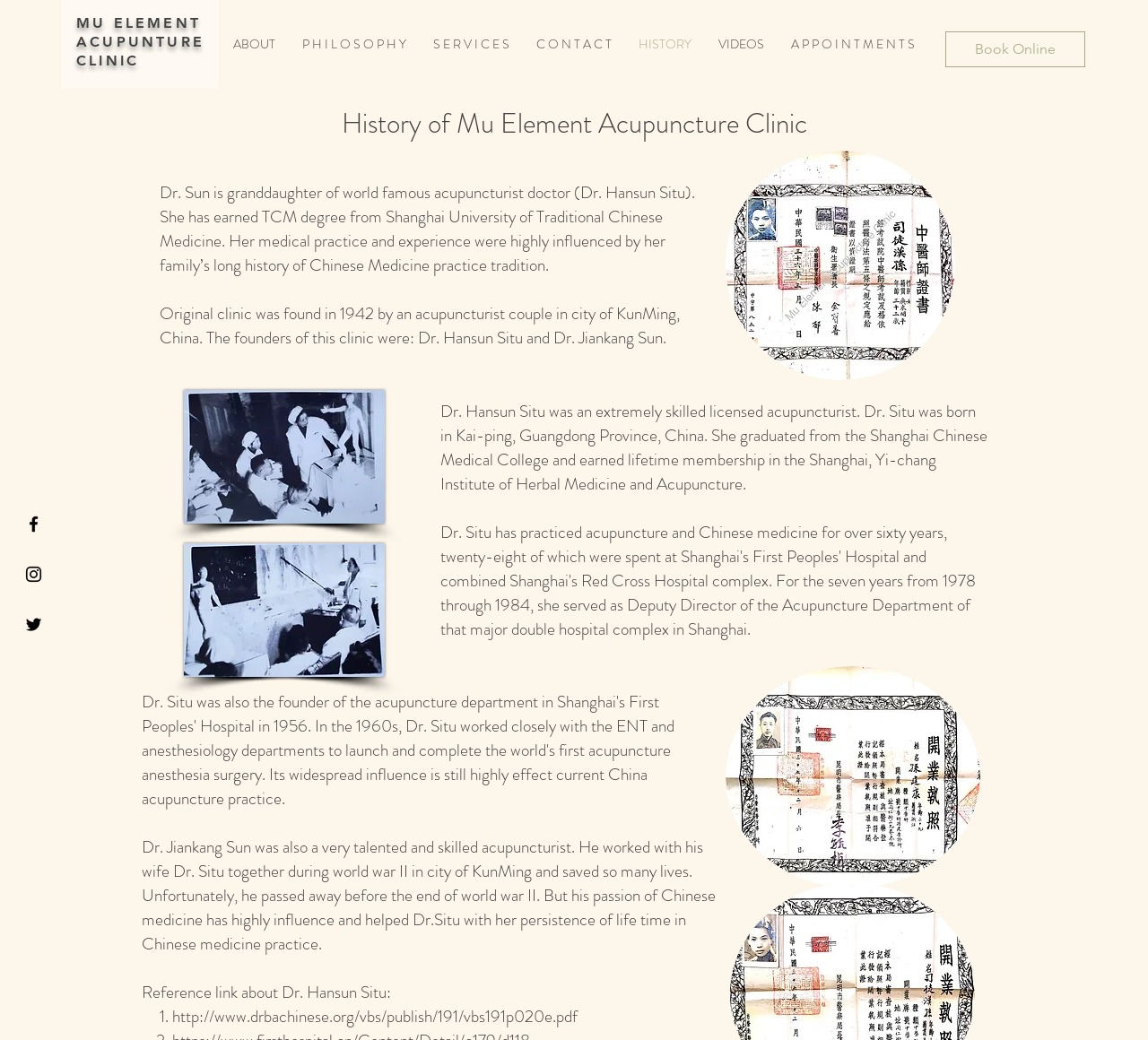Find the bounding box coordinates of the clickable area required to complete the following action: "Visit the 'ABOUT' page".

[0.191, 0.034, 0.252, 0.051]